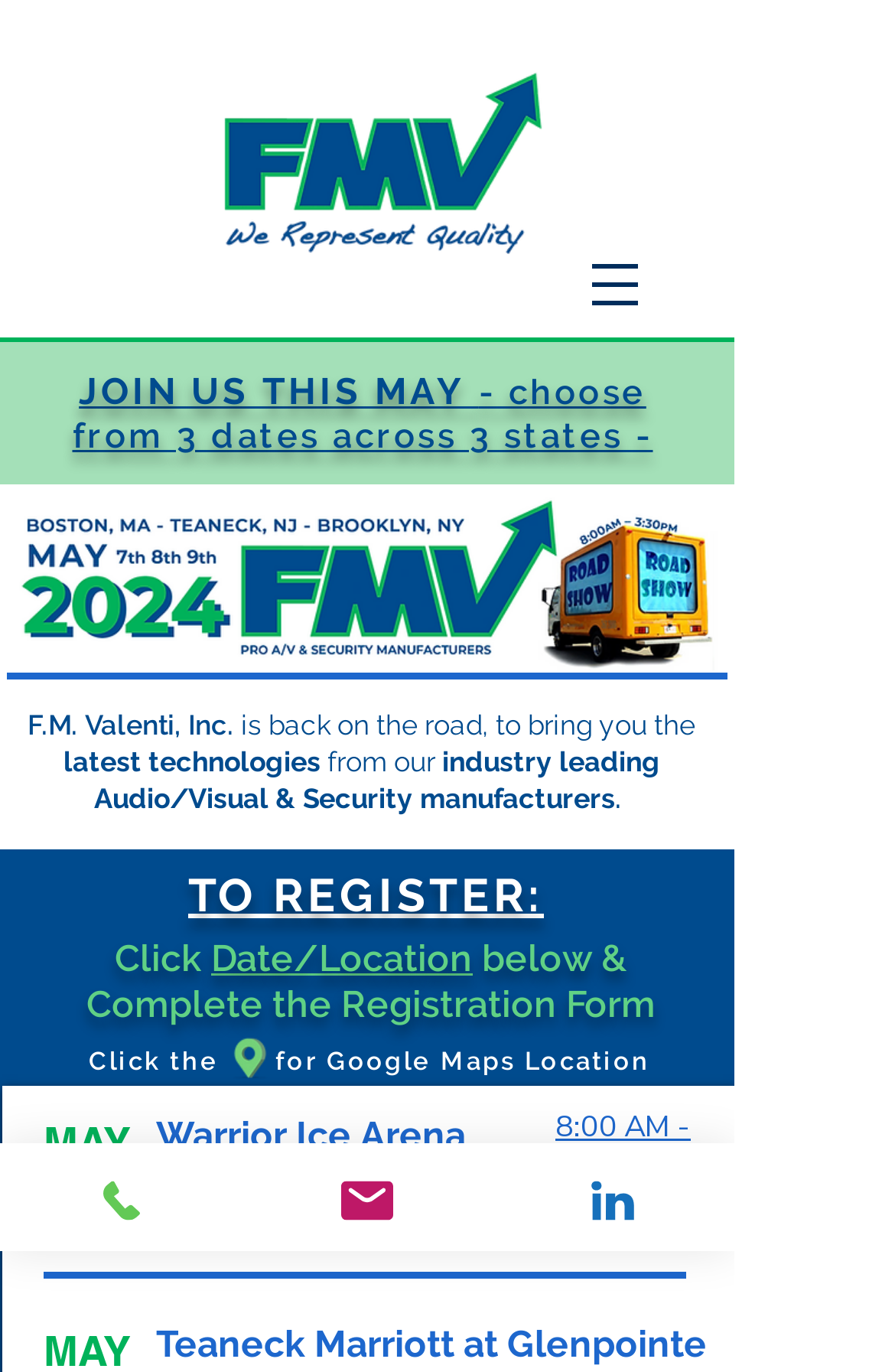Please pinpoint the bounding box coordinates for the region I should click to adhere to this instruction: "Navigate to the site menu".

[0.623, 0.164, 0.751, 0.249]